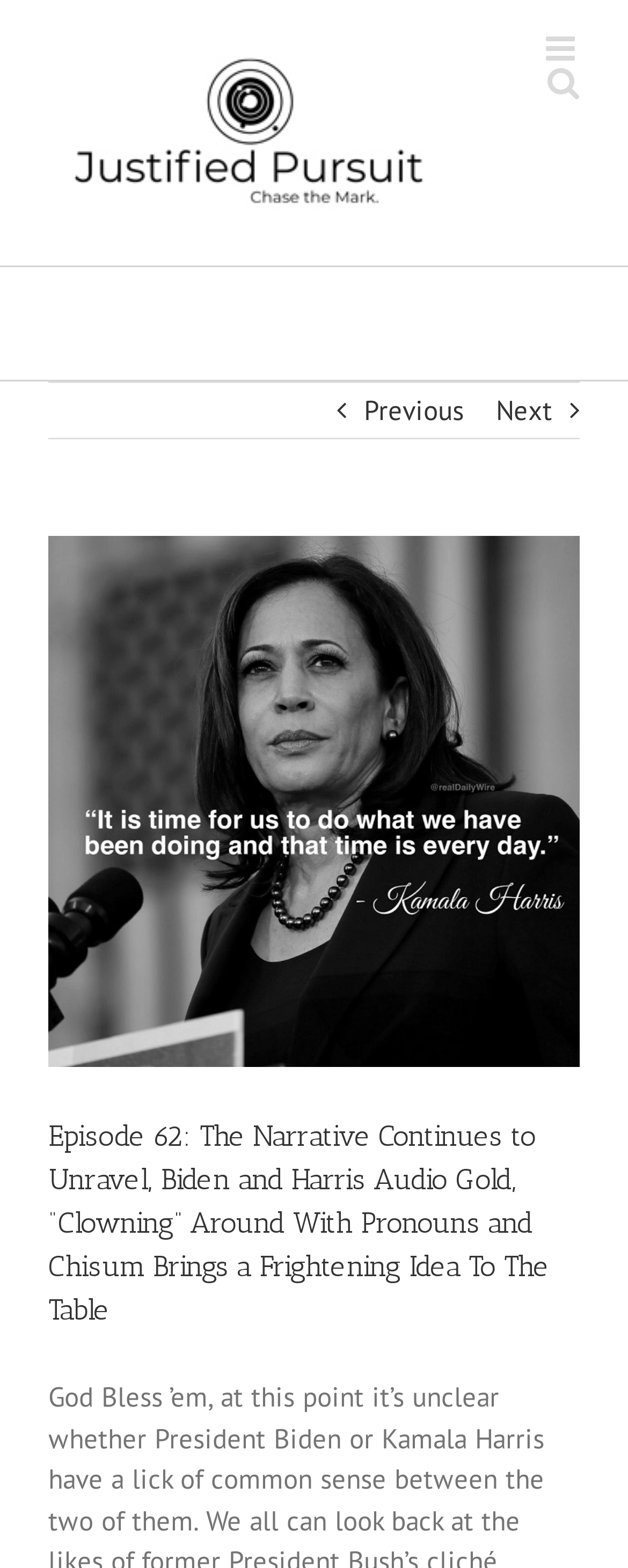What is the direction of the arrow in the link?
Please give a detailed answer to the question using the information shown in the image.

I found a link with a Unicode character '' which represents a left arrow. I inferred that the direction of the arrow is previous.